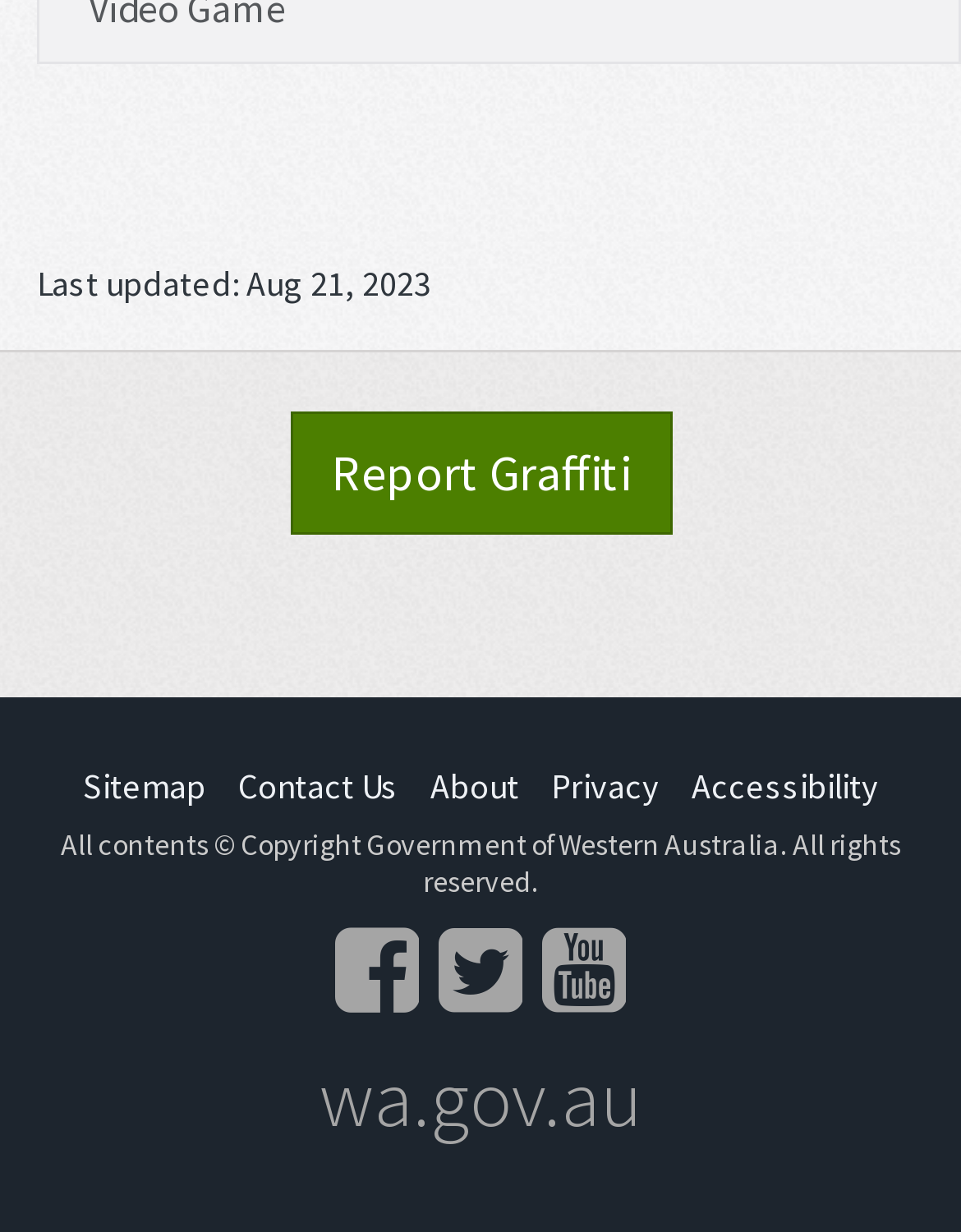Provide the bounding box coordinates for the UI element that is described as: "Follow WA Police on Facebook".

[0.349, 0.744, 0.436, 0.92]